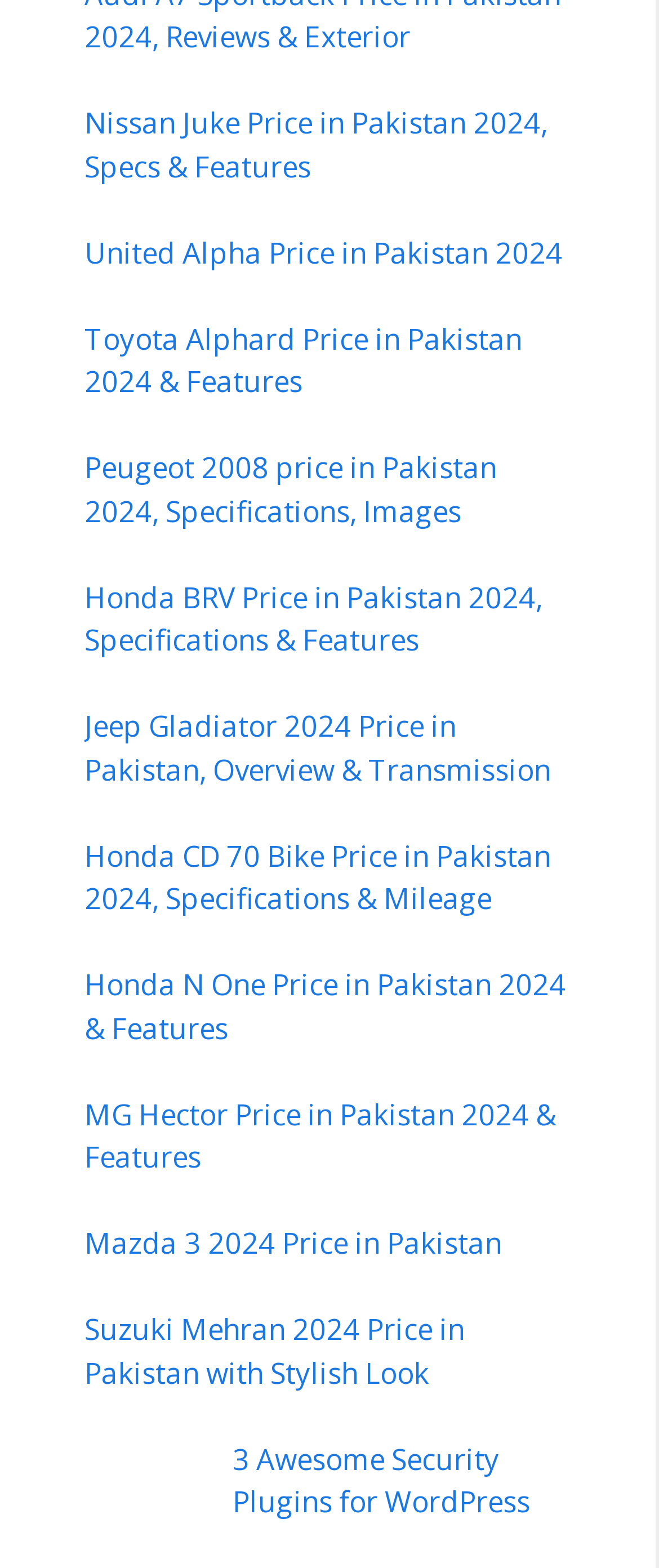How many car models are listed?
Craft a detailed and extensive response to the question.

There are 11 links on the webpage that correspond to different car models, from Nissan Juke to Mazda 3 2024.